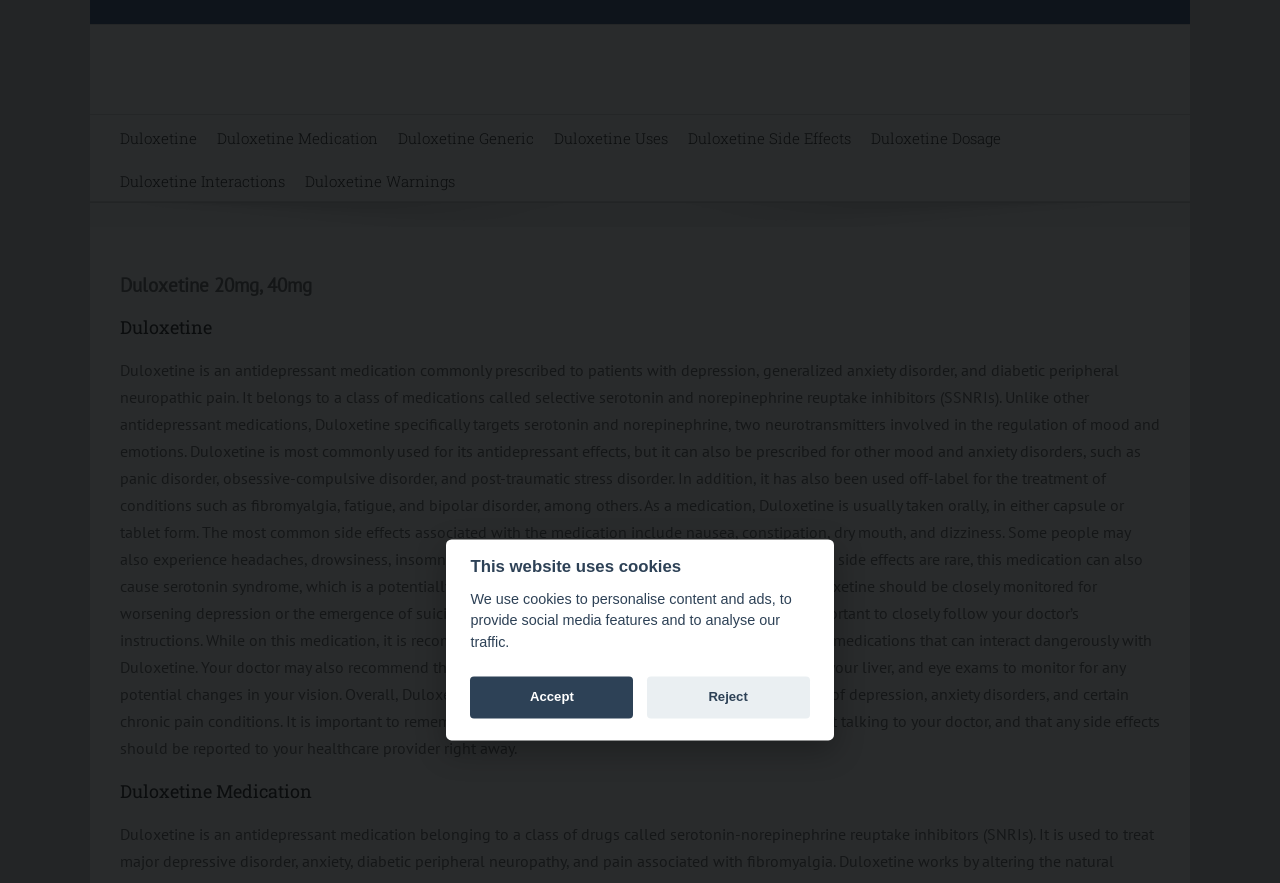Offer an extensive depiction of the webpage and its key elements.

The webpage is about Duloxetine, a medication used to treat depression, anxiety disorders, and chronic pain conditions. At the top, there is a navigation menu labeled "Hauptmenü" with several links to related topics, including "Duloxetine", "Duloxetine Medication", "Duloxetine Generic", "Duloxetine Uses", "Duloxetine Side Effects", "Duloxetine Dosage", and "Duloxetine Interactions".

Below the navigation menu, there are two headings, "Duloxetine 20mg, 40mg" and "Duloxetine", which serve as titles for the main content. The main content is a lengthy text that describes Duloxetine, its uses, side effects, and interactions. The text explains that Duloxetine is an antidepressant medication that targets serotonin and norepinephrine, and it is commonly used to treat depression, anxiety disorders, and chronic pain conditions. It also lists potential side effects, including nausea, constipation, and dizziness, and emphasizes the importance of following a doctor's instructions when taking the medication.

On the right side of the page, there is a dialog box with a heading "This website uses cookies" that appears to be a modal window. The dialog box contains a message explaining that the website uses cookies to personalize content, provide social media features, and analyze traffic. There are two buttons, "Accept" and "Reject", allowing users to choose whether to accept or reject the use of cookies.

Overall, the webpage provides detailed information about Duloxetine, its uses, and its side effects, and it also includes a notification about the website's use of cookies.